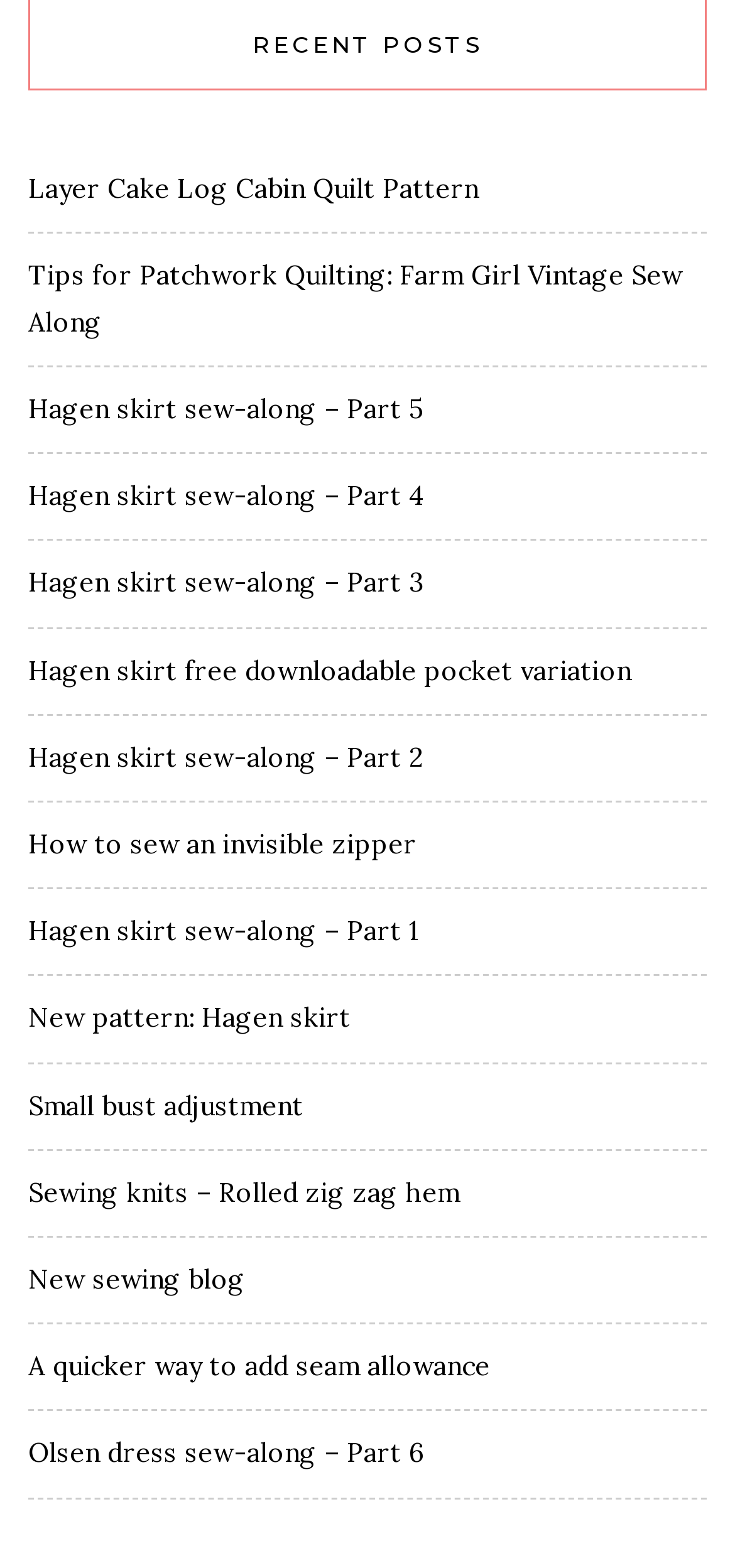Locate the bounding box coordinates of the element that should be clicked to execute the following instruction: "View the Hagen skirt sew-along – Part 1 tutorial".

[0.038, 0.583, 0.572, 0.605]